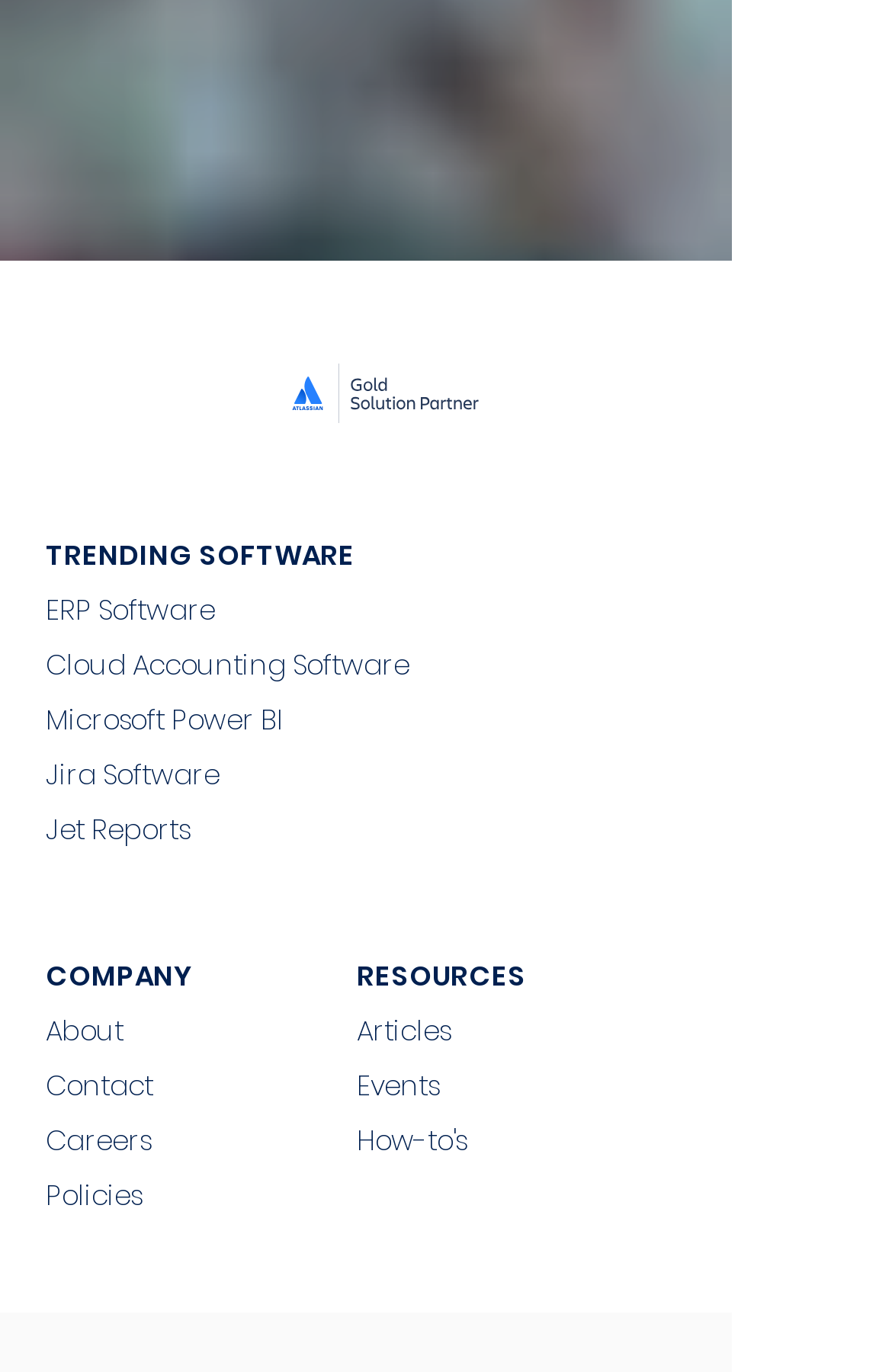Pinpoint the bounding box coordinates of the element that must be clicked to accomplish the following instruction: "Learn about ERP Software". The coordinates should be in the format of four float numbers between 0 and 1, i.e., [left, top, right, bottom].

[0.051, 0.43, 0.241, 0.458]